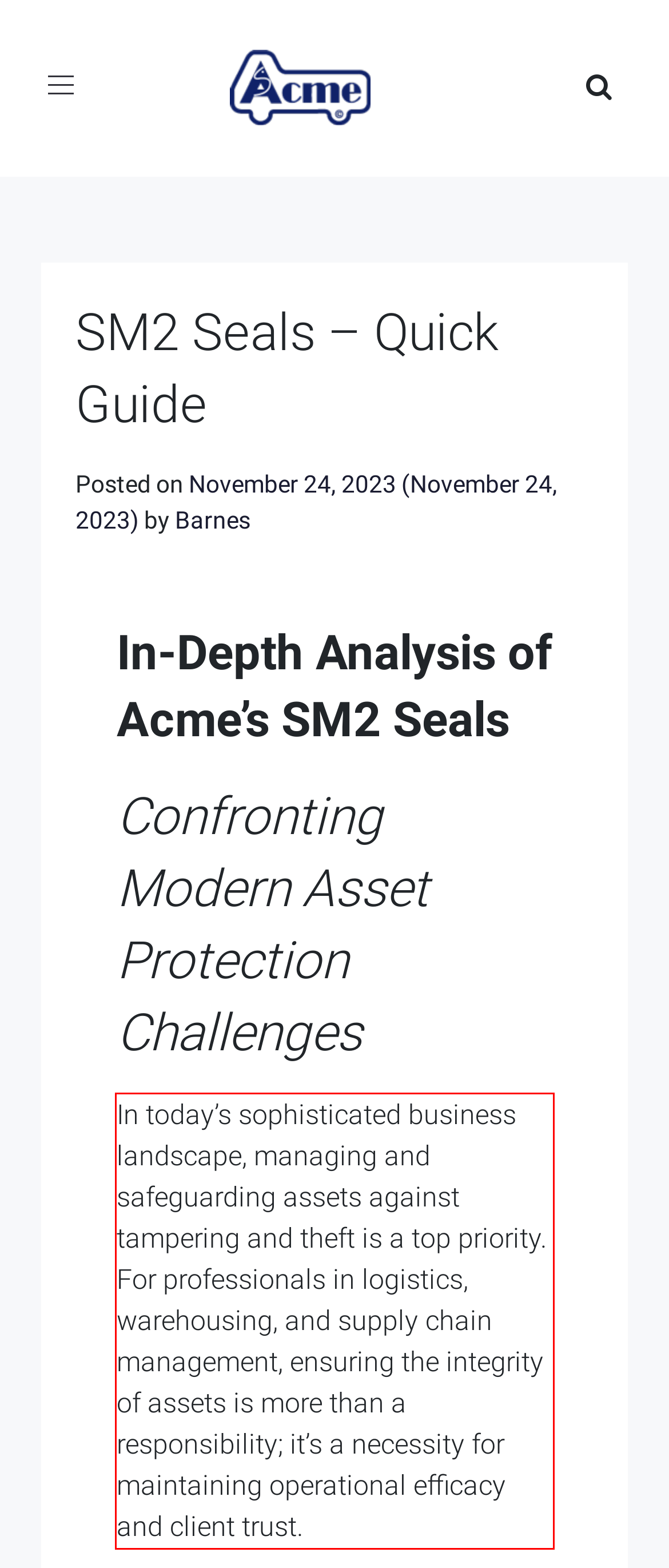Examine the webpage screenshot and use OCR to obtain the text inside the red bounding box.

In today’s sophisticated business landscape, managing and safeguarding assets against tampering and theft is a top priority. For professionals in logistics, warehousing, and supply chain management, ensuring the integrity of assets is more than a responsibility; it’s a necessity for maintaining operational efficacy and client trust.